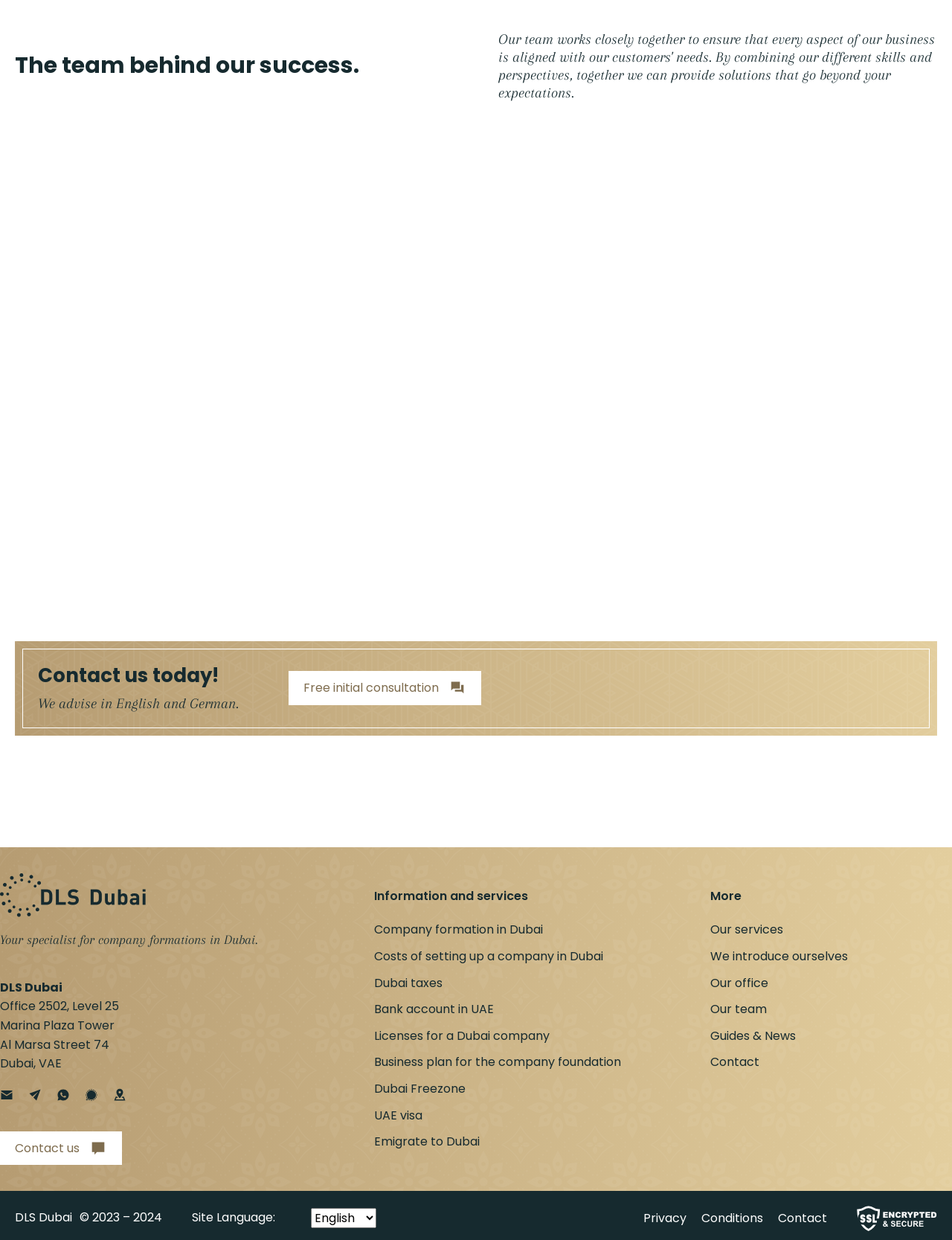Please give a concise answer to this question using a single word or phrase: 
What languages does the company advise in?

English and German